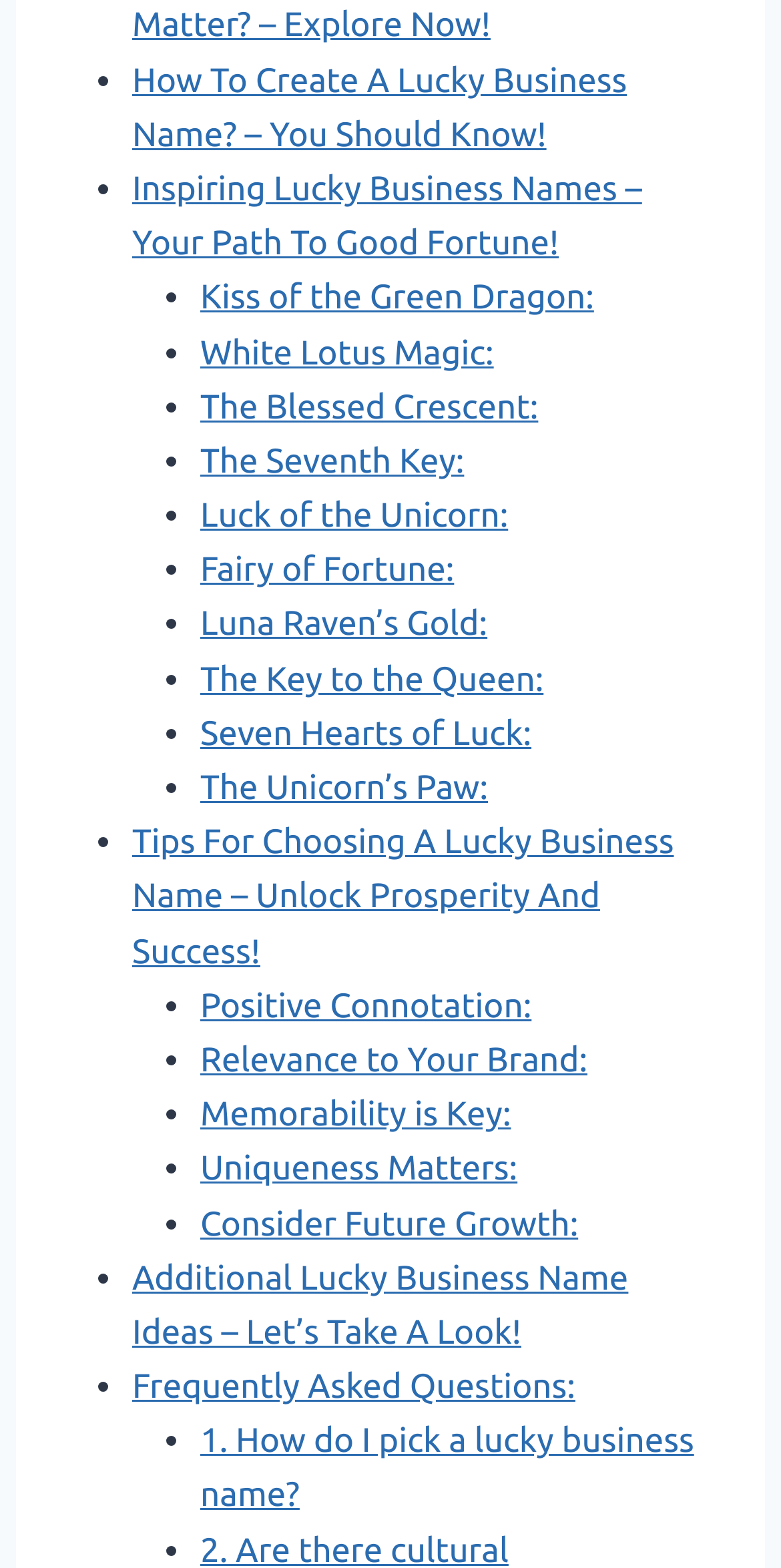Please determine the bounding box coordinates of the element to click in order to execute the following instruction: "Read 'Tips For Choosing A Lucky Business Name – Unlock Prosperity And Success!' article". The coordinates should be four float numbers between 0 and 1, specified as [left, top, right, bottom].

[0.169, 0.525, 0.863, 0.619]